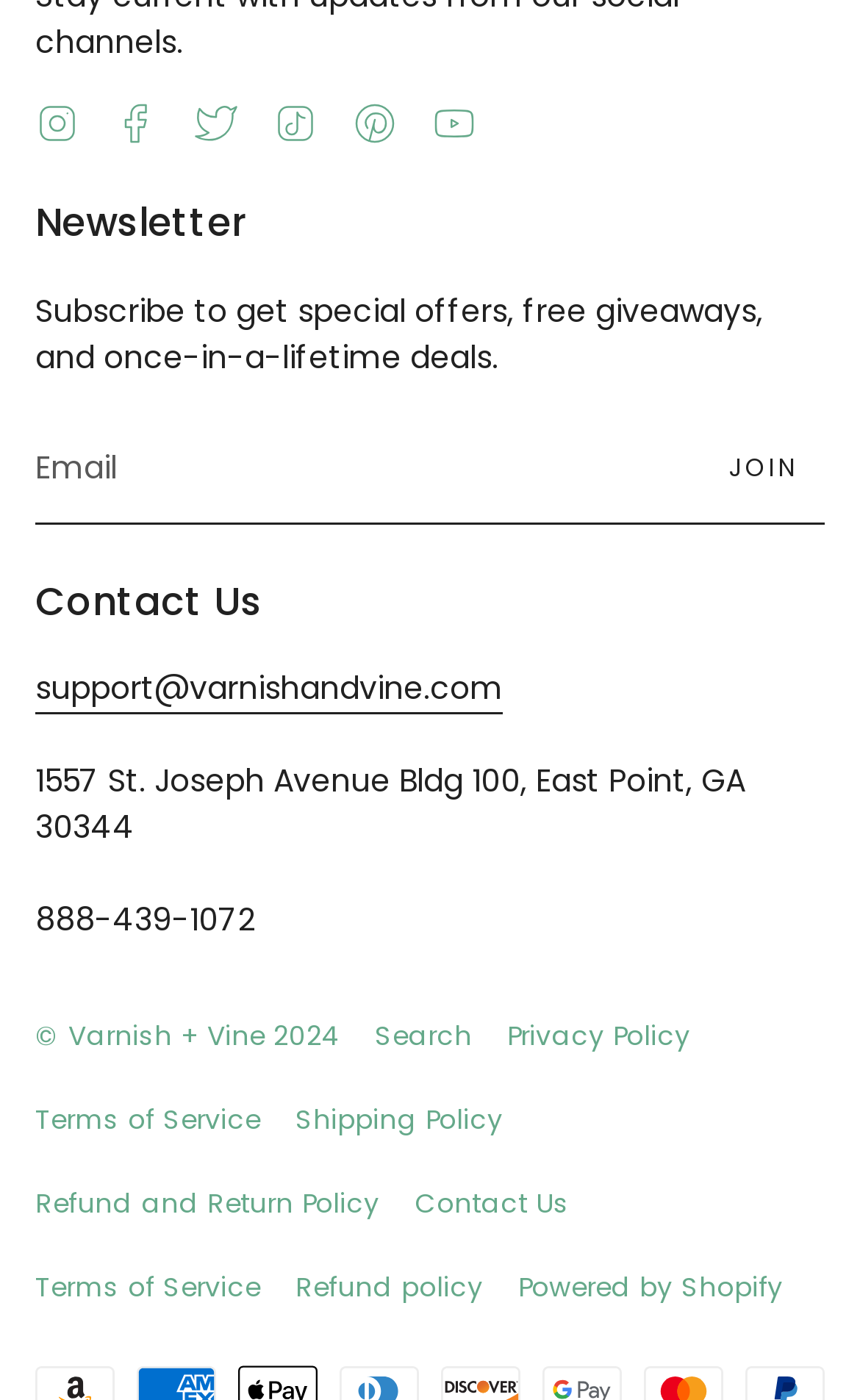What is the physical address of the company?
Please give a detailed and elaborate explanation in response to the question.

I looked for physical address information and found a static text '1557 St. Joseph Avenue Bldg 100, East Point, GA 30344' under the 'Contact Us' heading.